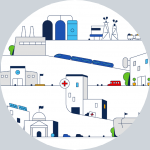What is emphasized in the community spaces?
Using the image as a reference, answer the question with a short word or phrase.

Human interaction